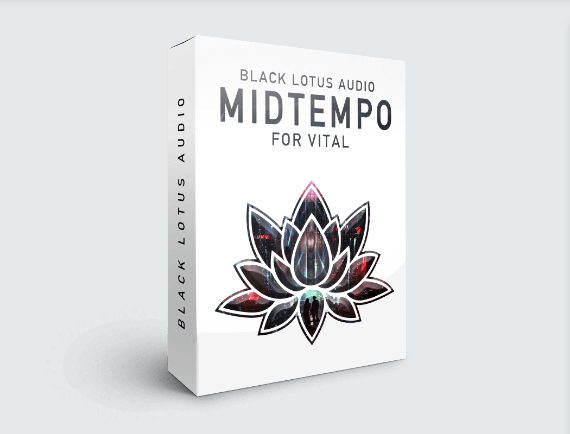From the details in the image, provide a thorough response to the question: What is the symbolic meaning of the lotus flower?

According to the caption, the lotus flower is an 'artistic representation' that 'symbolizes growth and creativity', implying that the flower is used to convey these themes.